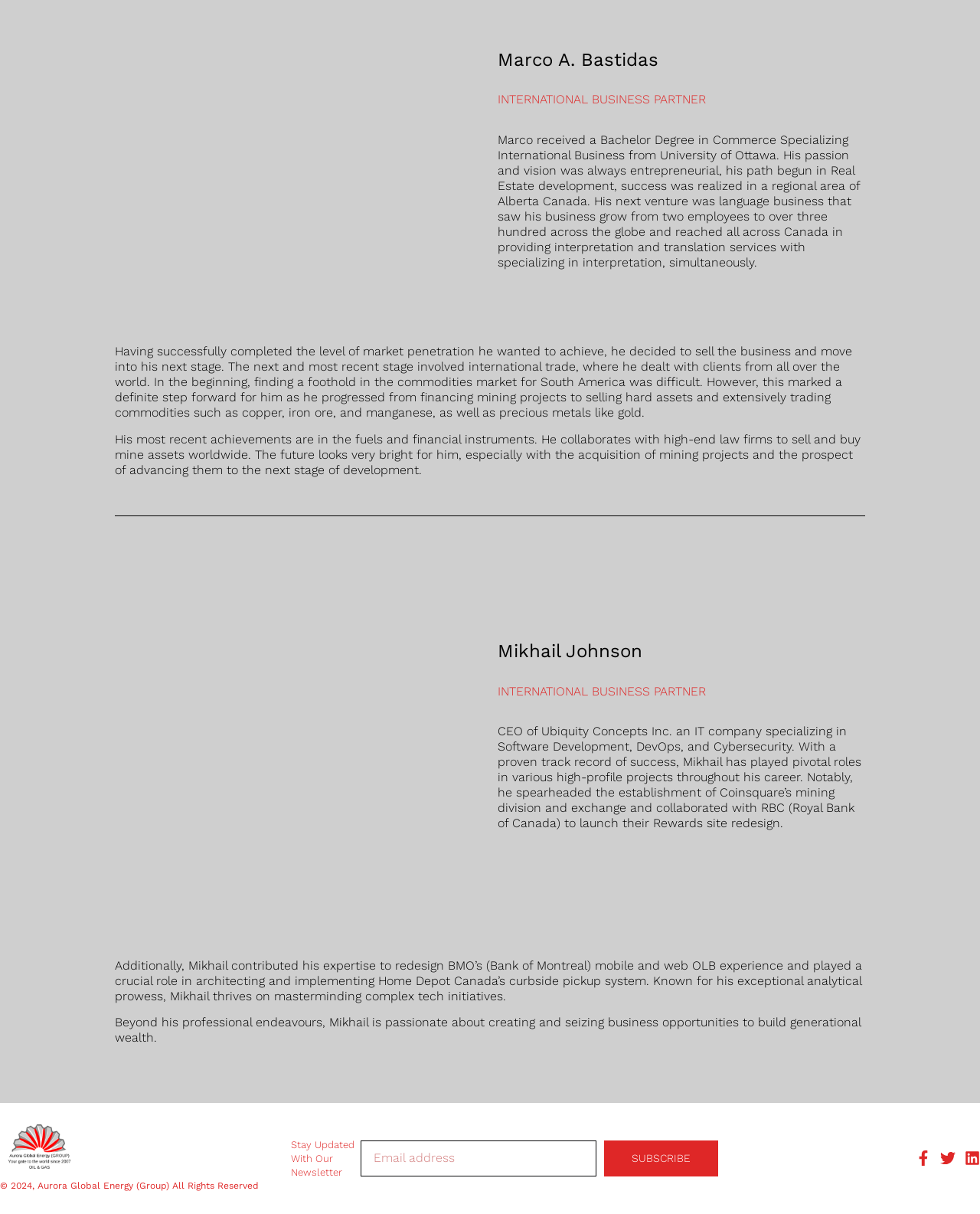From the webpage screenshot, predict the bounding box coordinates (top-left x, top-left y, bottom-right x, bottom-right y) for the UI element described here: Subscribe

[0.616, 0.939, 0.732, 0.969]